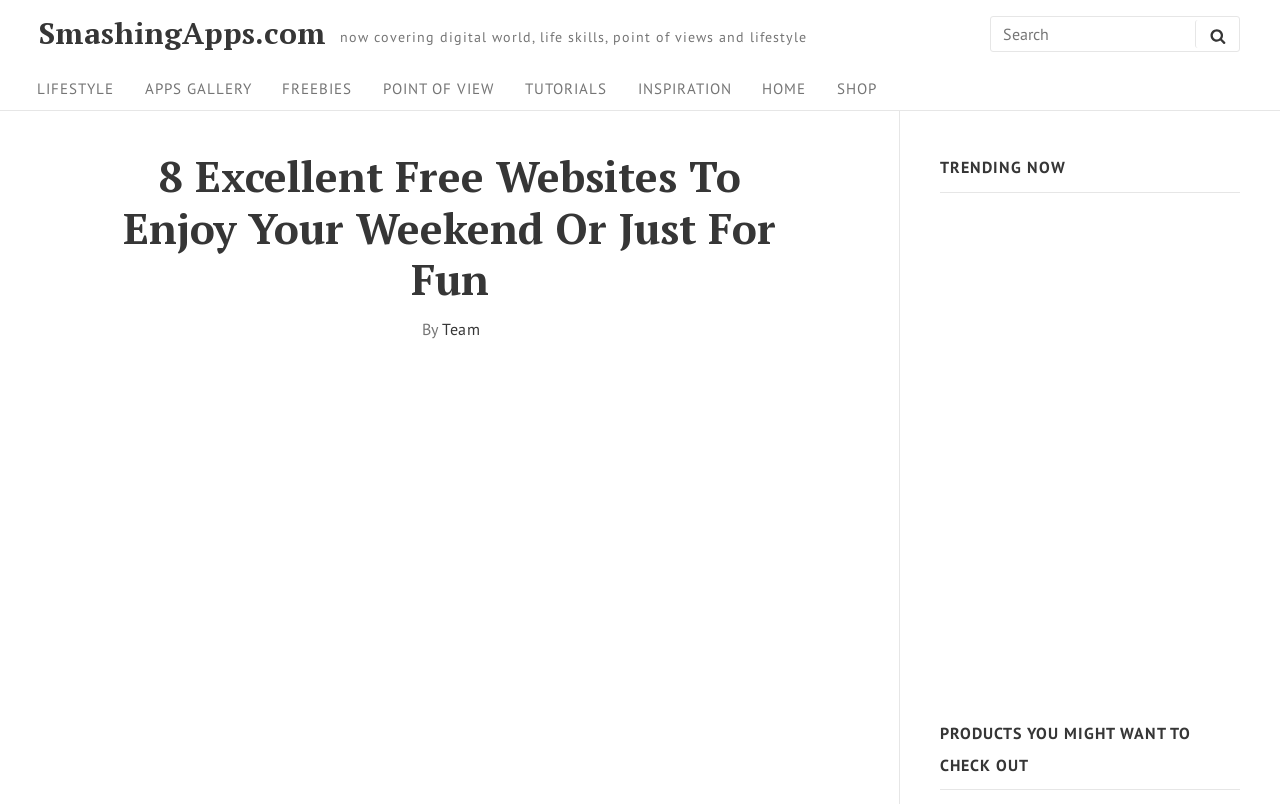What is the title of the main article?
Please analyze the image and answer the question with as much detail as possible.

The title of the main article can be found below the navigation links, and it says '8 Excellent Free Websites To Enjoy Your Weekend Or Just For Fun' in a heading format.